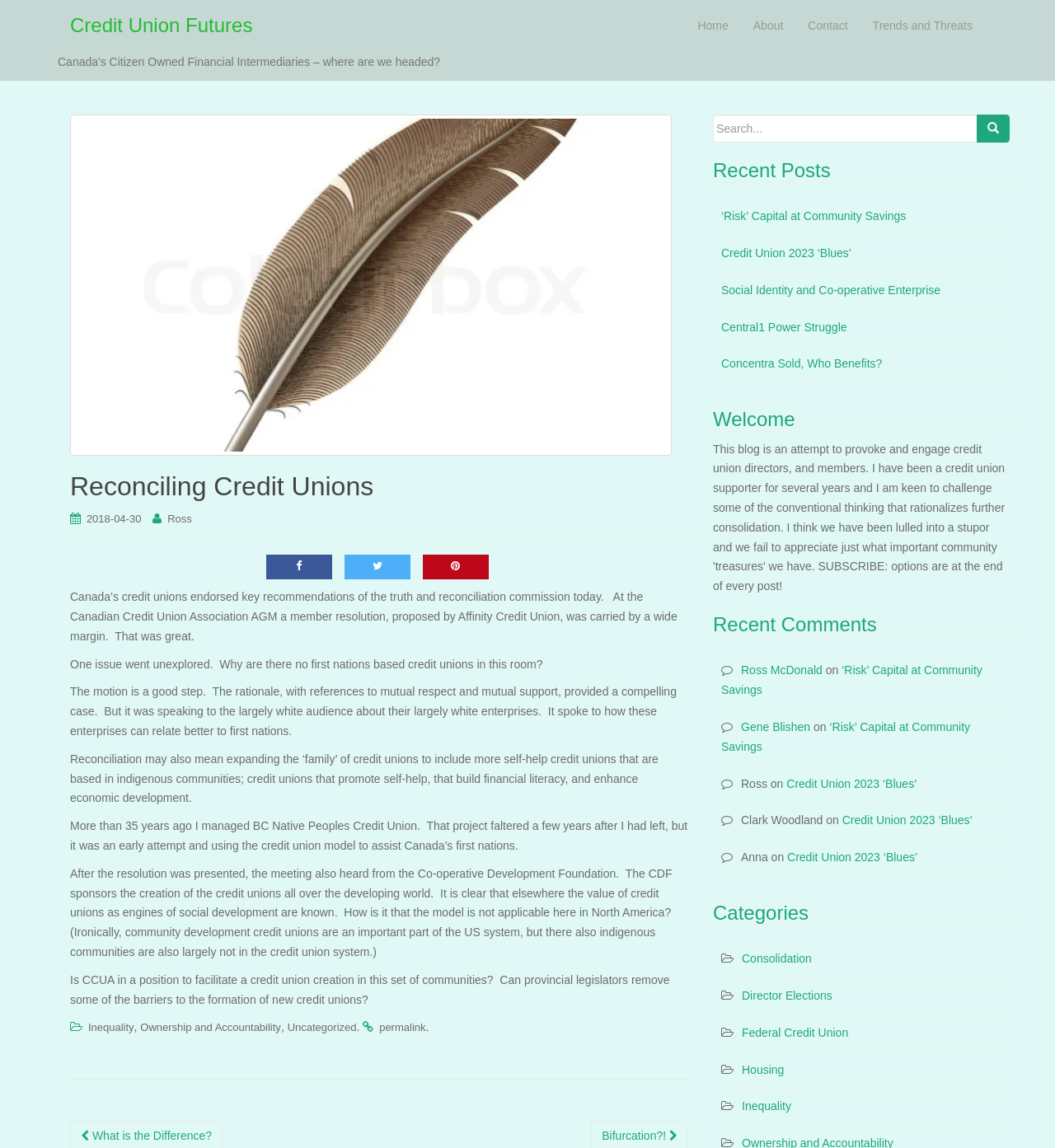Highlight the bounding box of the UI element that corresponds to this description: "permalink".

[0.359, 0.89, 0.404, 0.9]